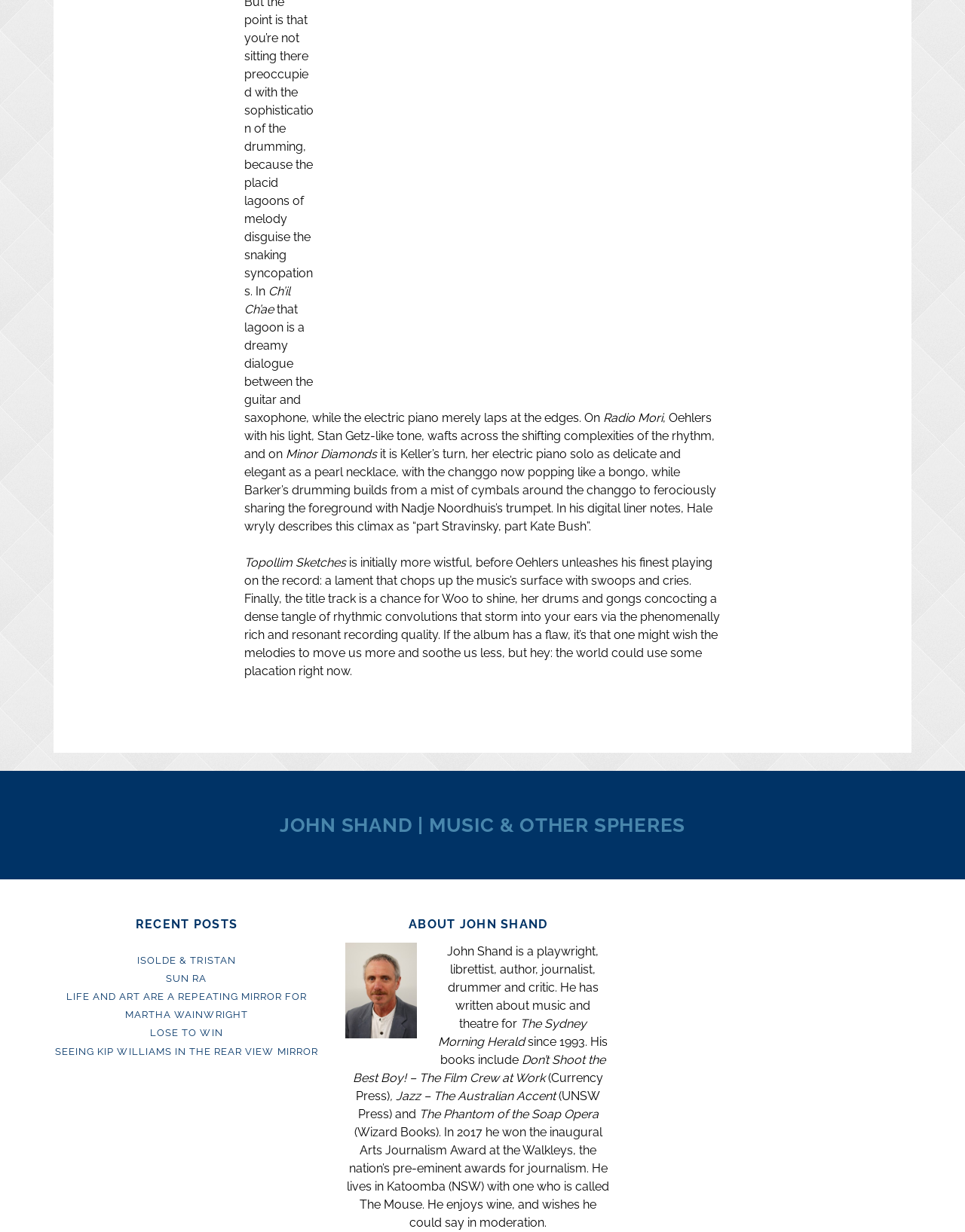Given the element description: "LOSE TO WIN", predict the bounding box coordinates of the UI element it refers to, using four float numbers between 0 and 1, i.e., [left, top, right, bottom].

[0.156, 0.834, 0.231, 0.843]